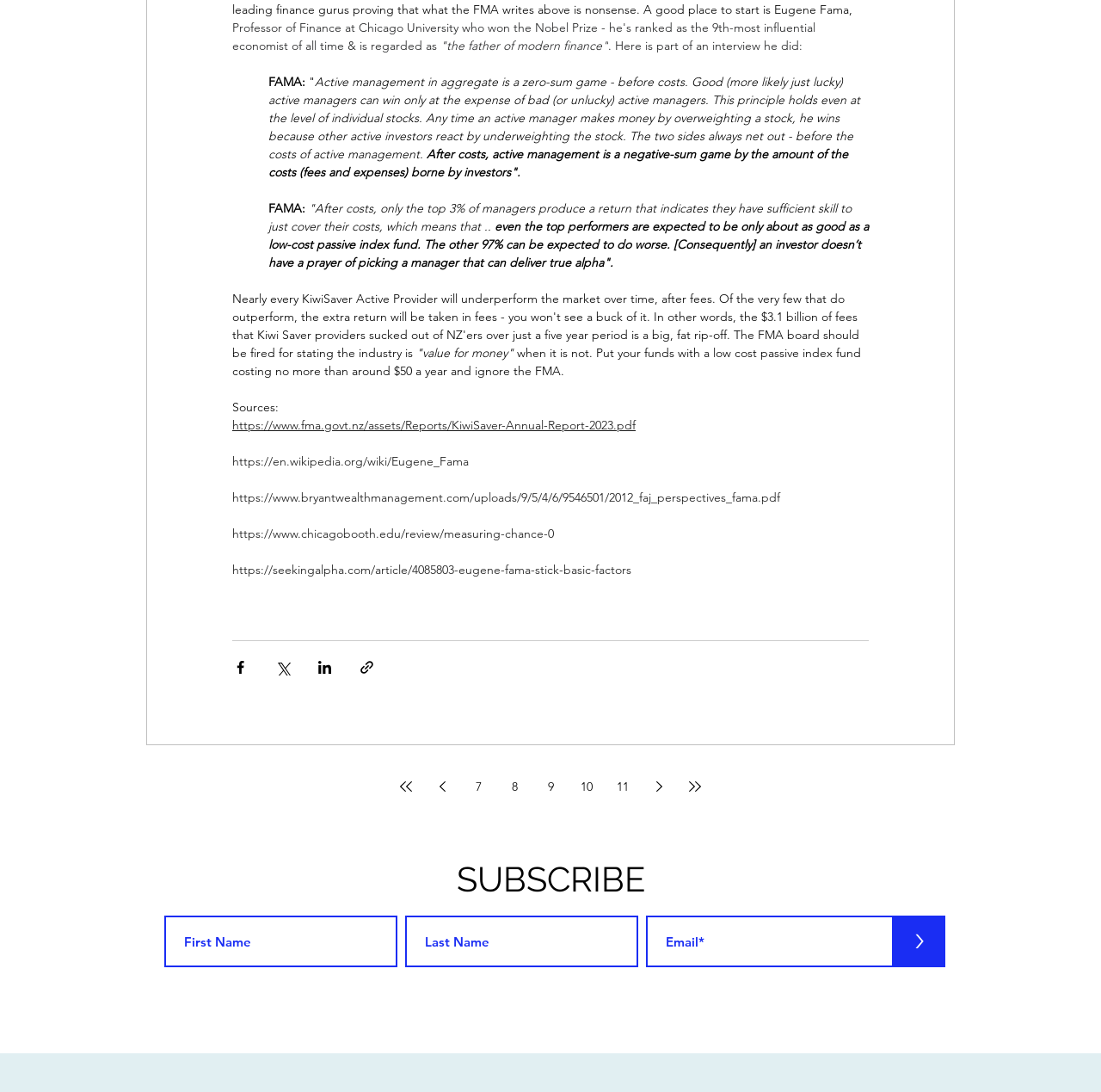Answer the following inquiry with a single word or phrase:
What is the recommended investment strategy?

Low-cost passive index fund